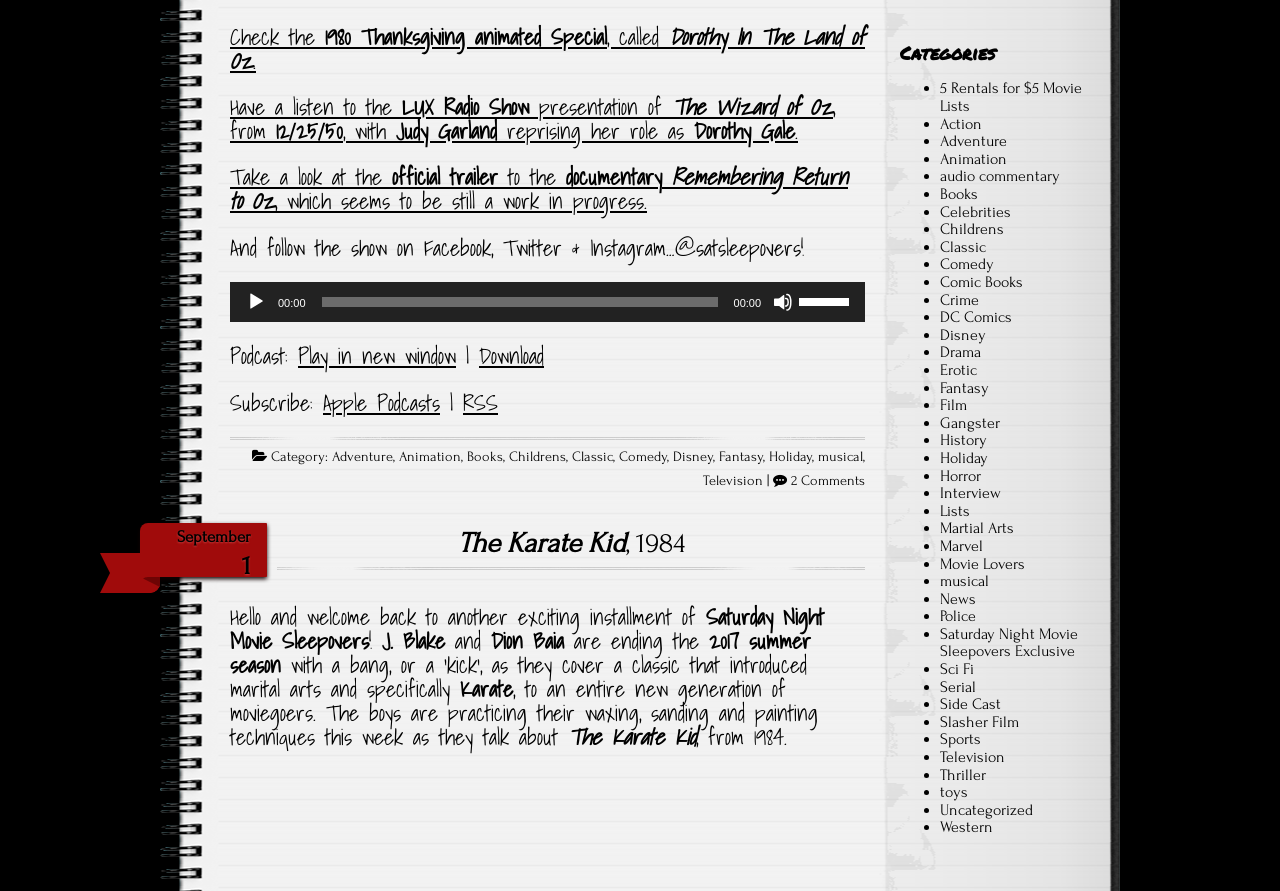Could you provide the bounding box coordinates for the portion of the screen to click to complete this instruction: "Have a listen to the LUX Radio Show presentation of The Wizard of Oz, from 12/25/50, with Judy Garland reprising her role as Dorothy Gale."?

[0.18, 0.1, 0.314, 0.14]